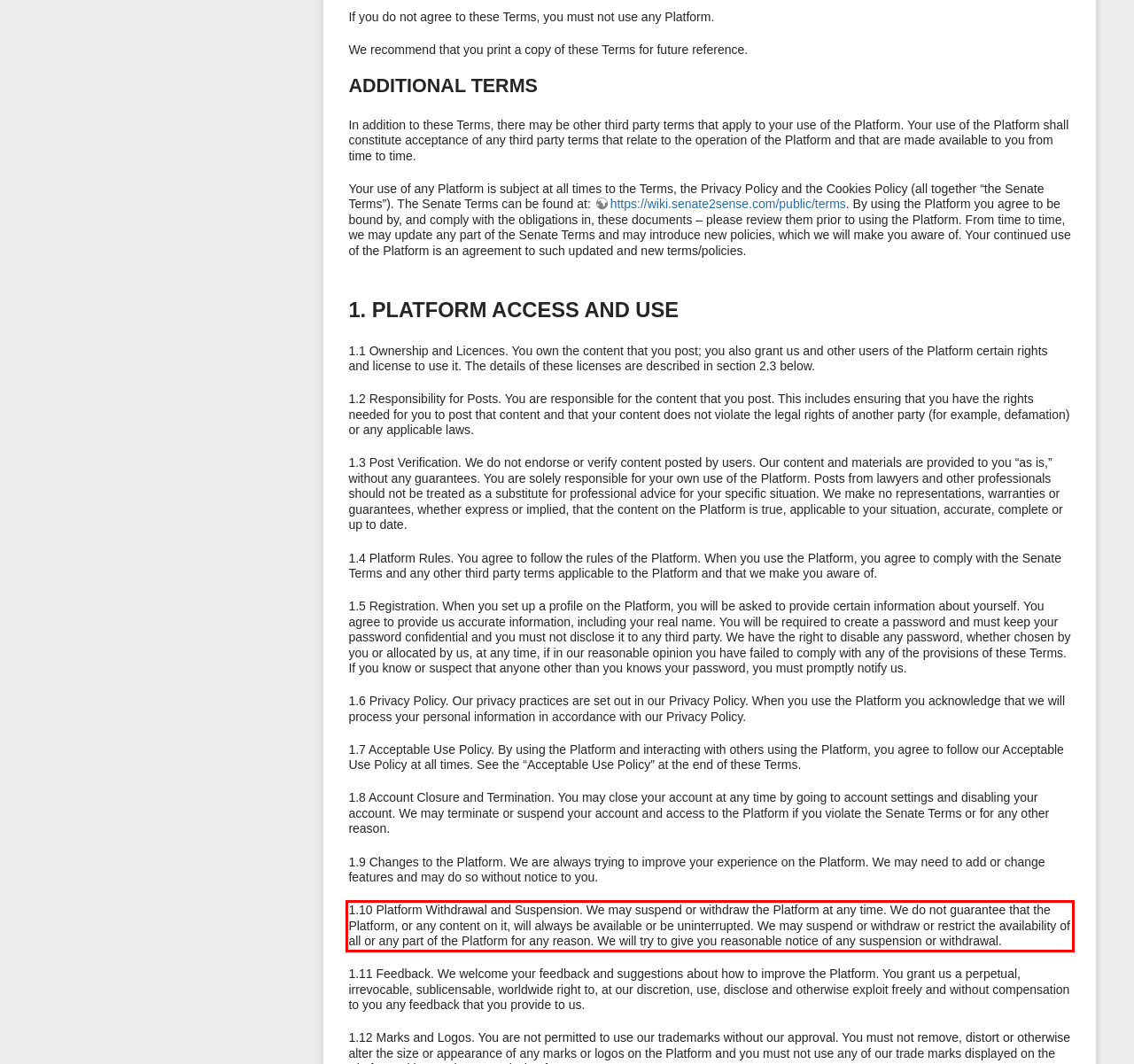Please perform OCR on the UI element surrounded by the red bounding box in the given webpage screenshot and extract its text content.

1.10 Platform Withdrawal and Suspension. We may suspend or withdraw the Platform at any time. We do not guarantee that the Platform, or any content on it, will always be available or be uninterrupted. We may suspend or withdraw or restrict the availability of all or any part of the Platform for any reason. We will try to give you reasonable notice of any suspension or withdrawal.